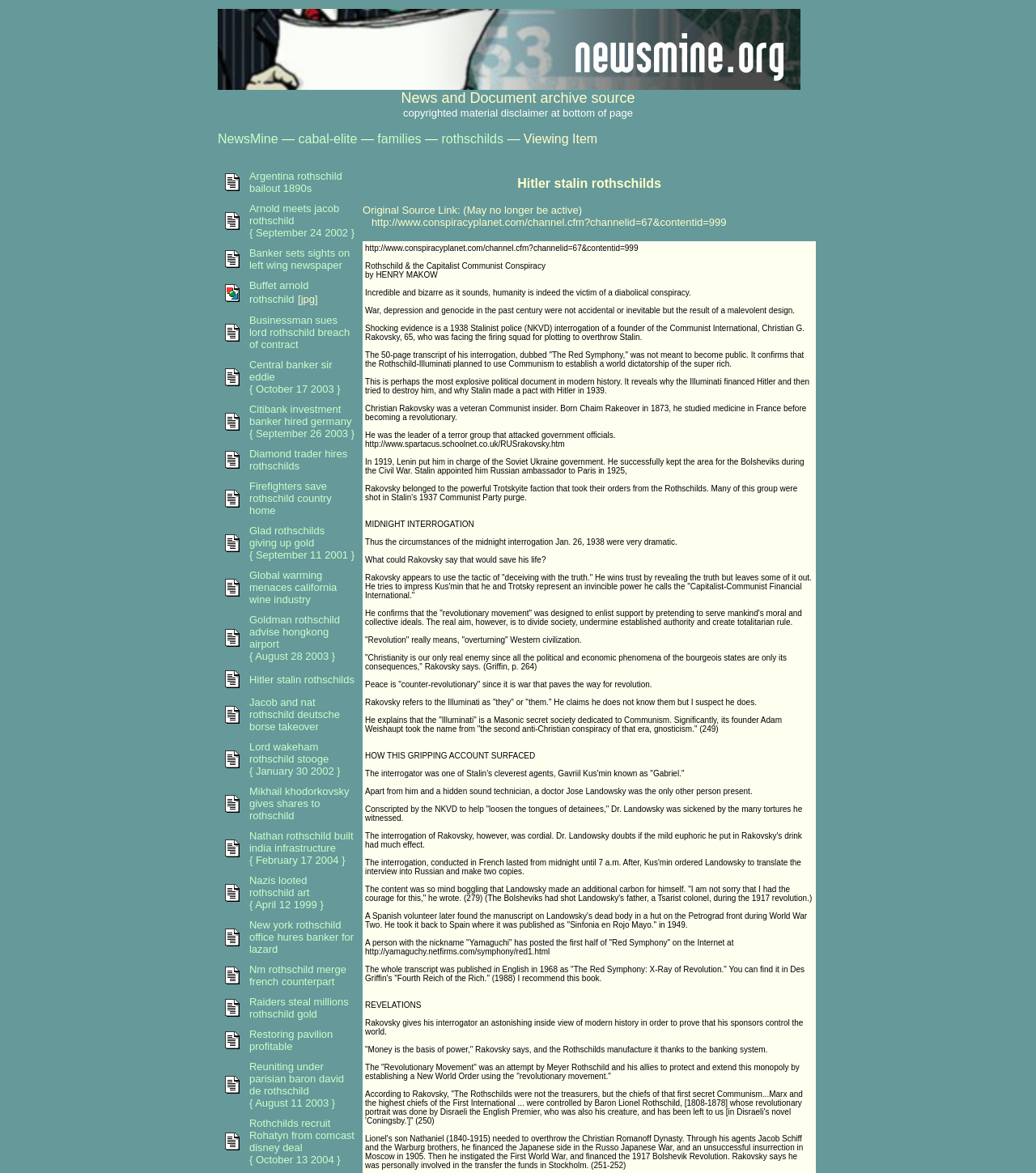Give a detailed overview of the webpage's appearance and contents.

The webpage appears to be an article or blog post discussing the topic of conspiracy theories, specifically the alleged connections between the Rothschild family, communism, and world domination. The page is divided into several sections, with a prominent header at the top featuring the title "NewsMine.org - Hitler Stalin Rothschilds".

At the top of the page, there is a link to the website's homepage, accompanied by a small image. Below this, there is a copyright disclaimer notice. The main content of the page is a lengthy article that discusses the supposed connections between the Rothschild family and communist leaders, including Stalin and Hitler. The article is divided into several sections, each with its own subheading.

The article features a number of paragraphs of text, with quotes and references to various sources, including books and historical figures. The text is dense and appears to be written in a formal, academic style. There are no images or multimedia elements within the article itself, but there are several links to external sources and references.

Below the main article, there is a table or grid of links, each with a brief description or title. These links appear to be related to the topic of the article, with titles such as "Argentina Rothschild bailout 1890s" and "Businessman sues Lord Rothschild breach of contract". The links are arranged in a series of rows, with each row containing two or three links.

Overall, the webpage appears to be a serious and in-depth exploration of a conspiracy theory, with a focus on providing evidence and references to support its claims. The design is simple and functional, with a focus on presenting the content in a clear and readable manner.